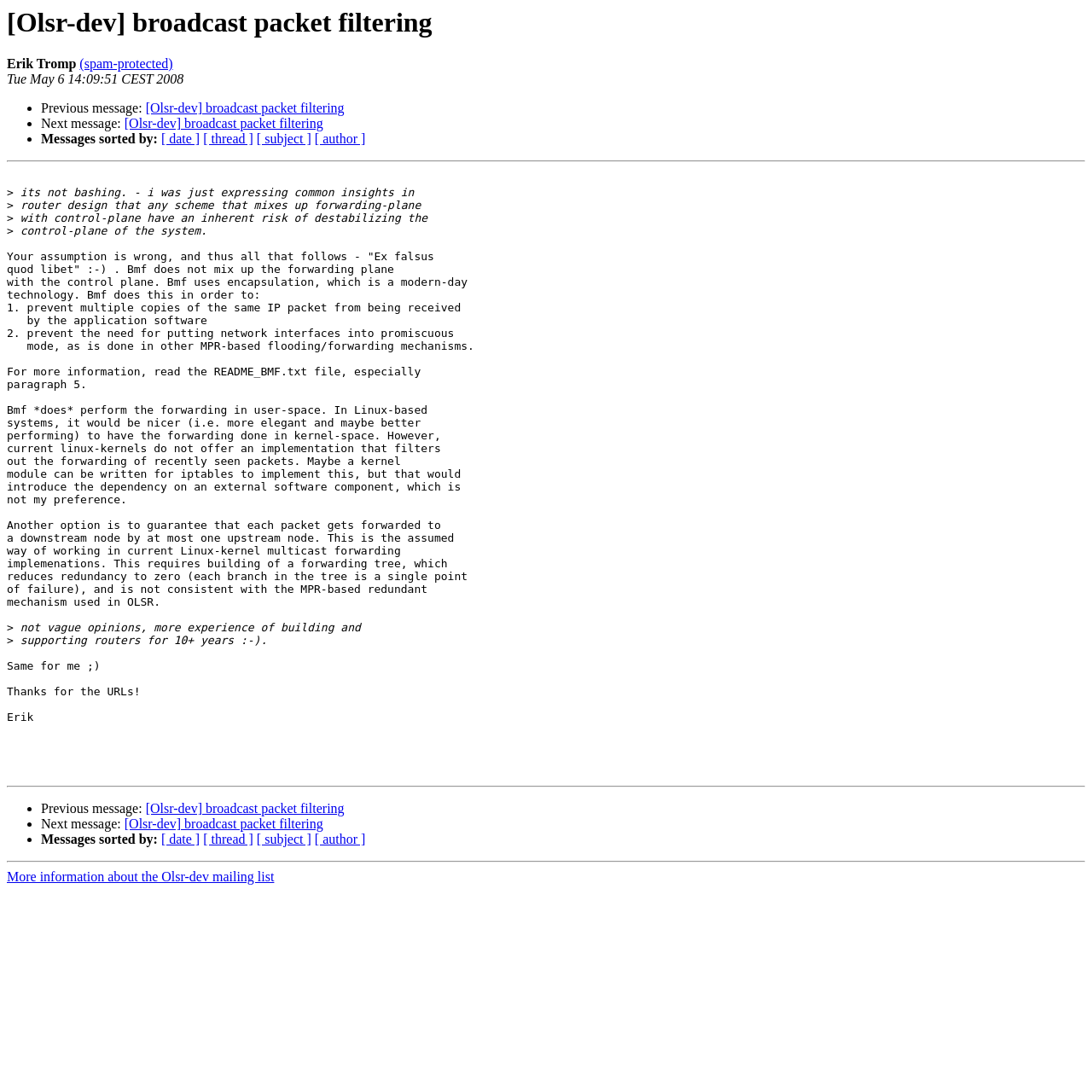What is the date of the message?
Identify the answer in the screenshot and reply with a single word or phrase.

Tue May 6 14:09:51 CEST 2008